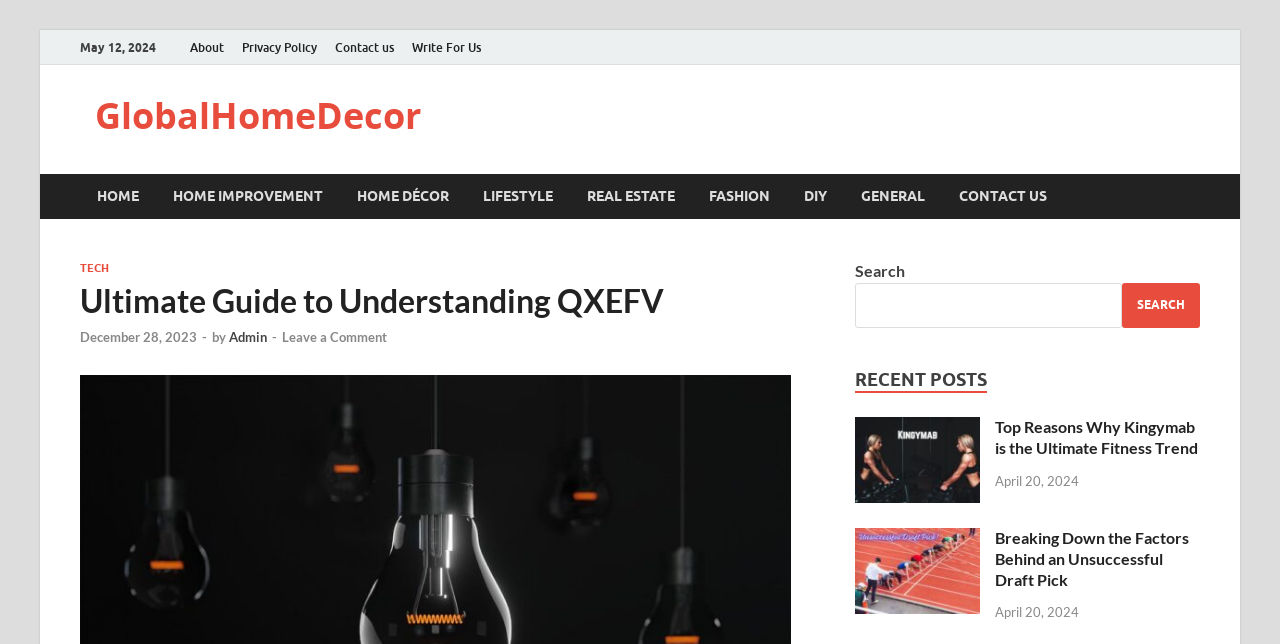Determine the bounding box coordinates of the section to be clicked to follow the instruction: "Read the 'Ultimate Guide to Understanding QXEFV' article". The coordinates should be given as four float numbers between 0 and 1, formatted as [left, top, right, bottom].

[0.062, 0.438, 0.637, 0.498]